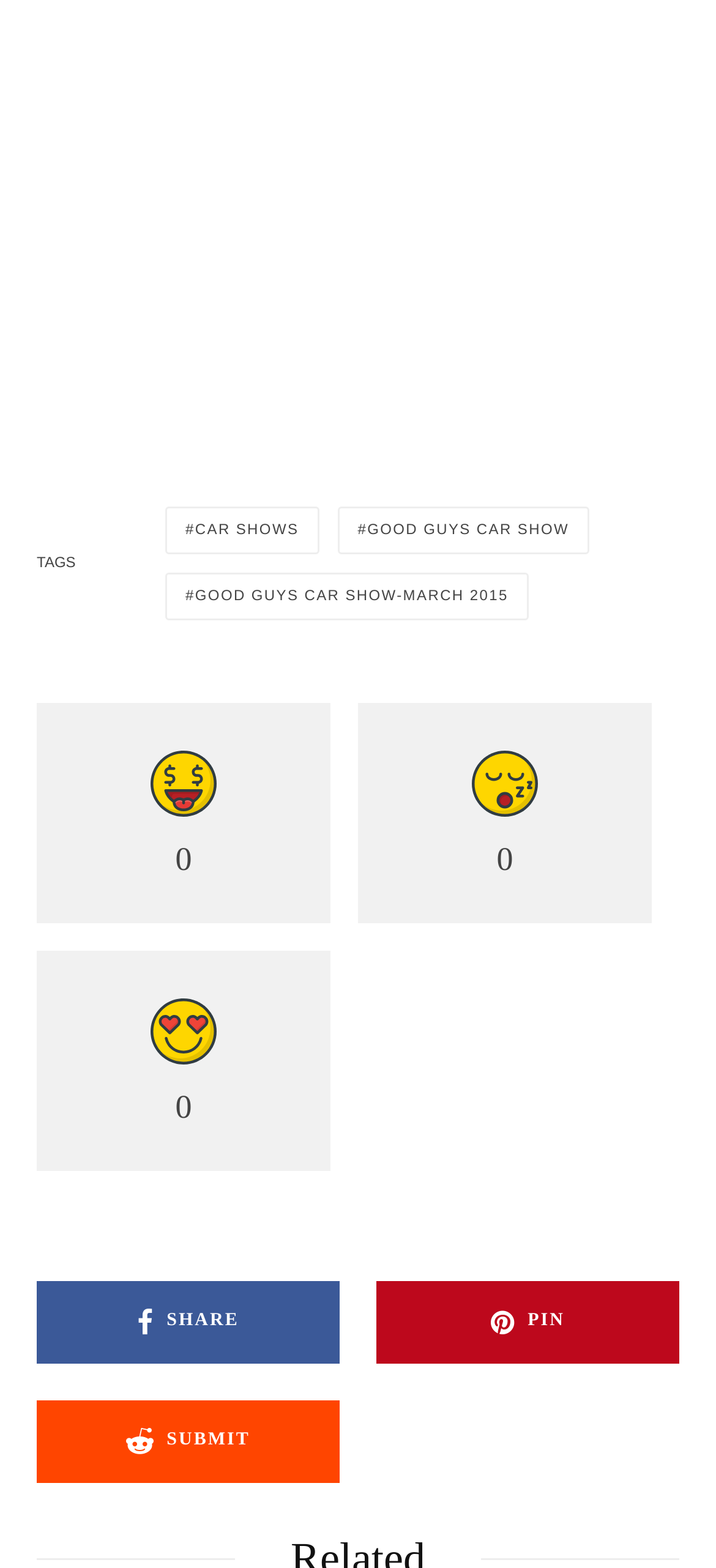Please locate the bounding box coordinates for the element that should be clicked to achieve the following instruction: "Pin the image". Ensure the coordinates are given as four float numbers between 0 and 1, i.e., [left, top, right, bottom].

[0.526, 0.817, 0.949, 0.869]